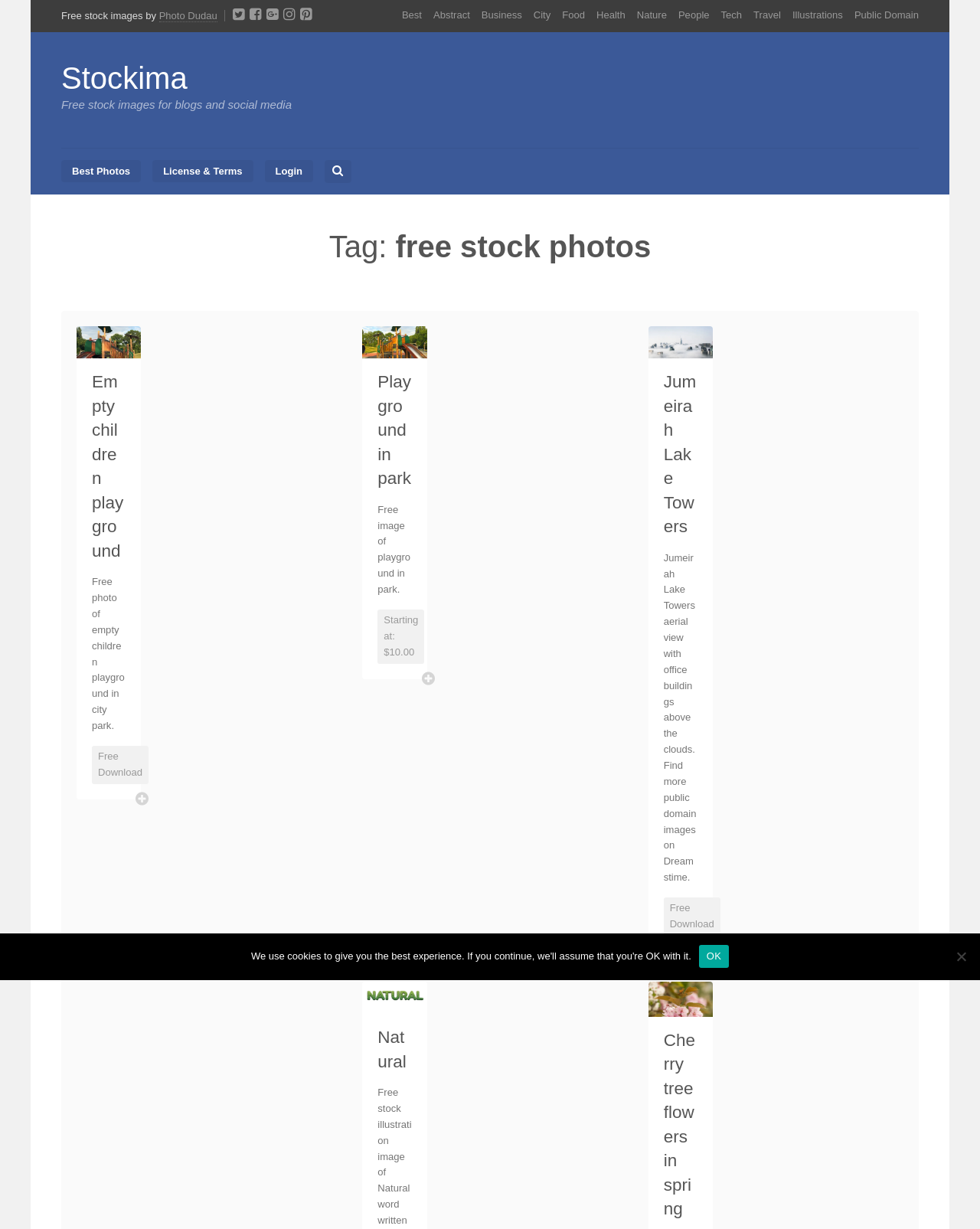Offer a comprehensive description of the webpage’s content and structure.

This webpage is about free stock photos, specifically on the Stockima platform. At the top, there is a header section with the website's title, "free stock photos – Stockima", and a link to the photographer "Photo Dudau". Below this, there are several social media links represented by icons.

The main content of the page is divided into two sections. On the left, there is a navigation menu with links to various categories such as "Best", "Abstract", "Business", and more. Below this menu, there is a search bar with a placeholder text "Search for:" and a search button.

On the right side of the page, there are several image thumbnails with accompanying text and links. Each image has a heading with a descriptive title, followed by a brief description of the image. Some of the images have a "Free Download" link, while others have a price tag starting at $10.00. The images are arranged in a grid-like structure, with three images per row.

Some of the images have a "Public Domain" tag, indicating that they are free to use. The images are of various subjects, including empty children playgrounds, city parks, and cherry tree flowers in spring.

At the bottom of the page, there is a cookie notice dialog with an "OK" button and a "No" button.